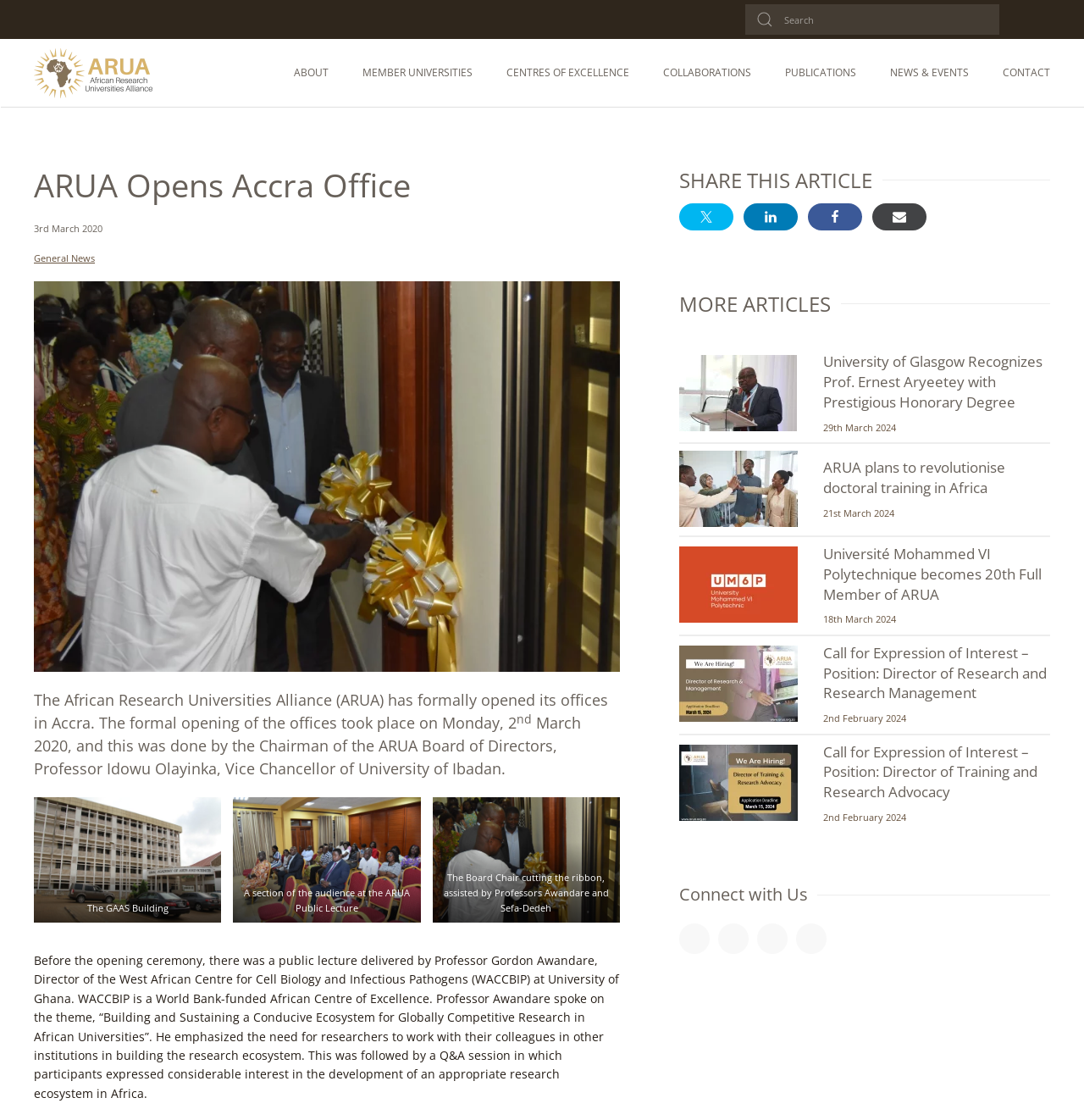What is the name of the centre where Professor Gordon Awandare is the Director?
Respond to the question with a single word or phrase according to the image.

West African Centre for Cell Biology and Infectious Pathogens (WACCBIP)